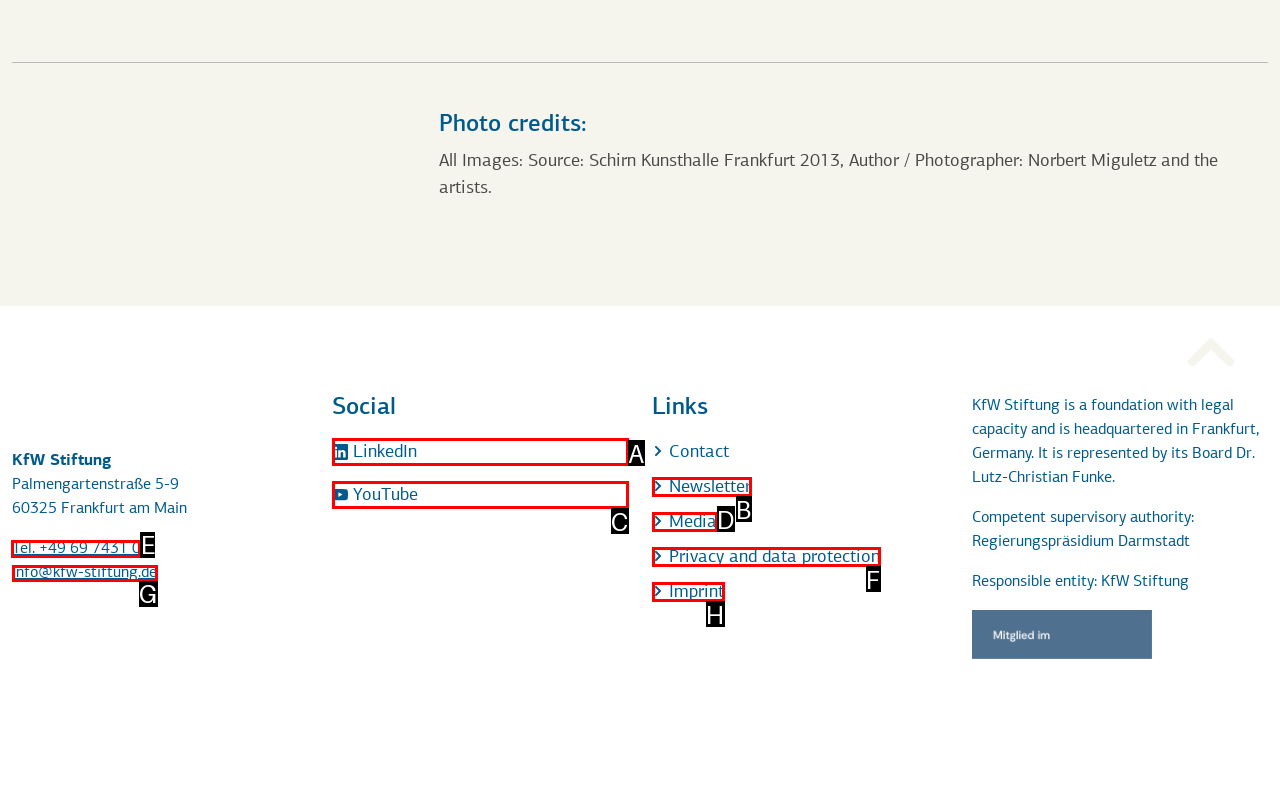Decide which HTML element to click to complete the task: Call the phone number Provide the letter of the appropriate option.

E